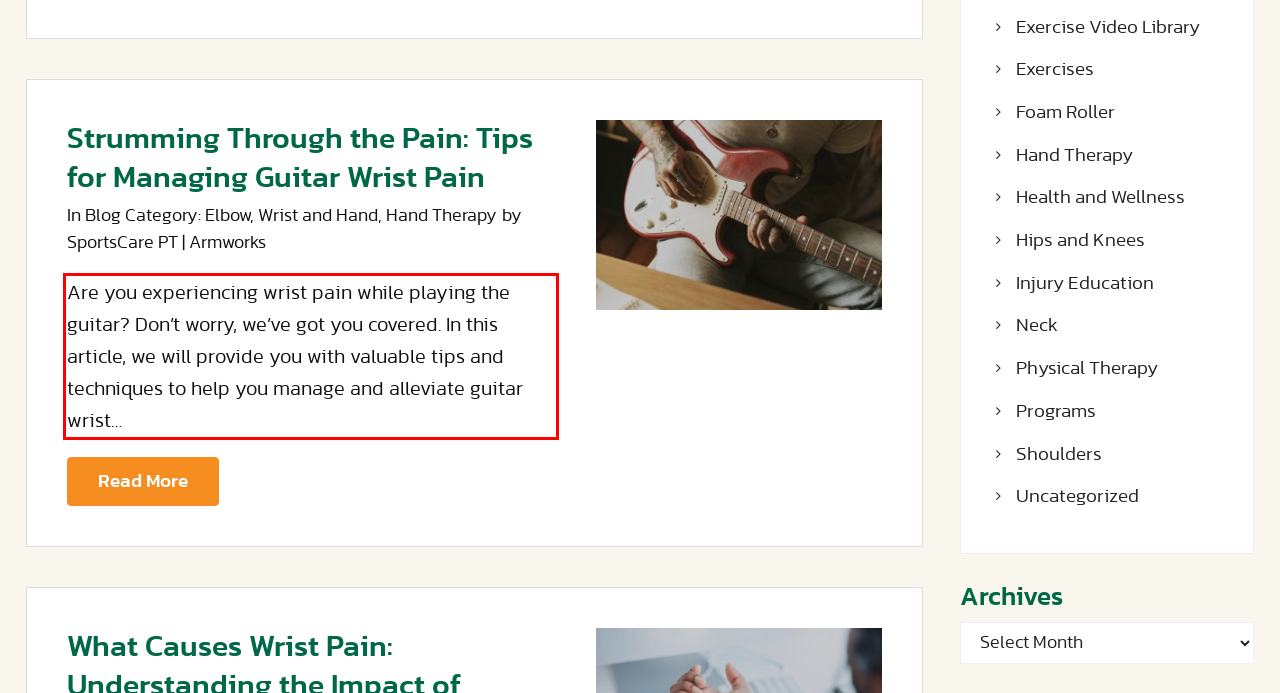There is a screenshot of a webpage with a red bounding box around a UI element. Please use OCR to extract the text within the red bounding box.

Are you experiencing wrist pain while playing the guitar? Don’t worry, we’ve got you covered. In this article, we will provide you with valuable tips and techniques to help you manage and alleviate guitar wrist…